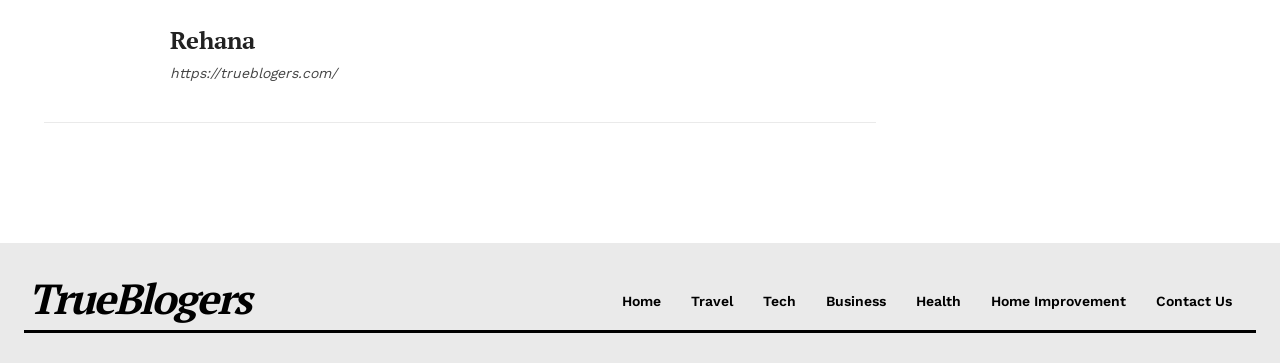What is the name of the blogger?
Refer to the image and provide a detailed answer to the question.

The name 'Rehana' appears as a link at the top of the webpage, suggesting that it is the name of the blogger or the author of the blog.